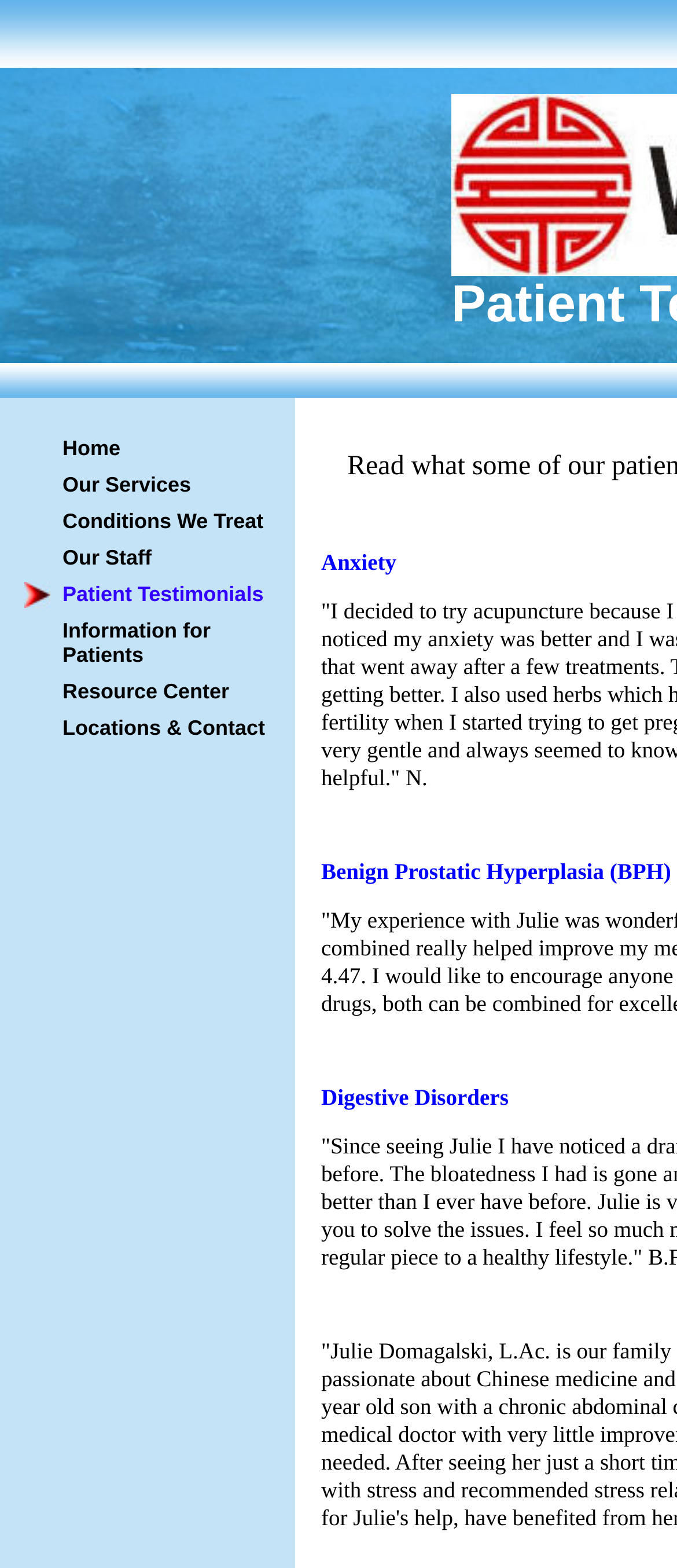Determine the bounding box coordinates of the target area to click to execute the following instruction: "view Patient Testimonials."

[0.036, 0.368, 0.4, 0.391]